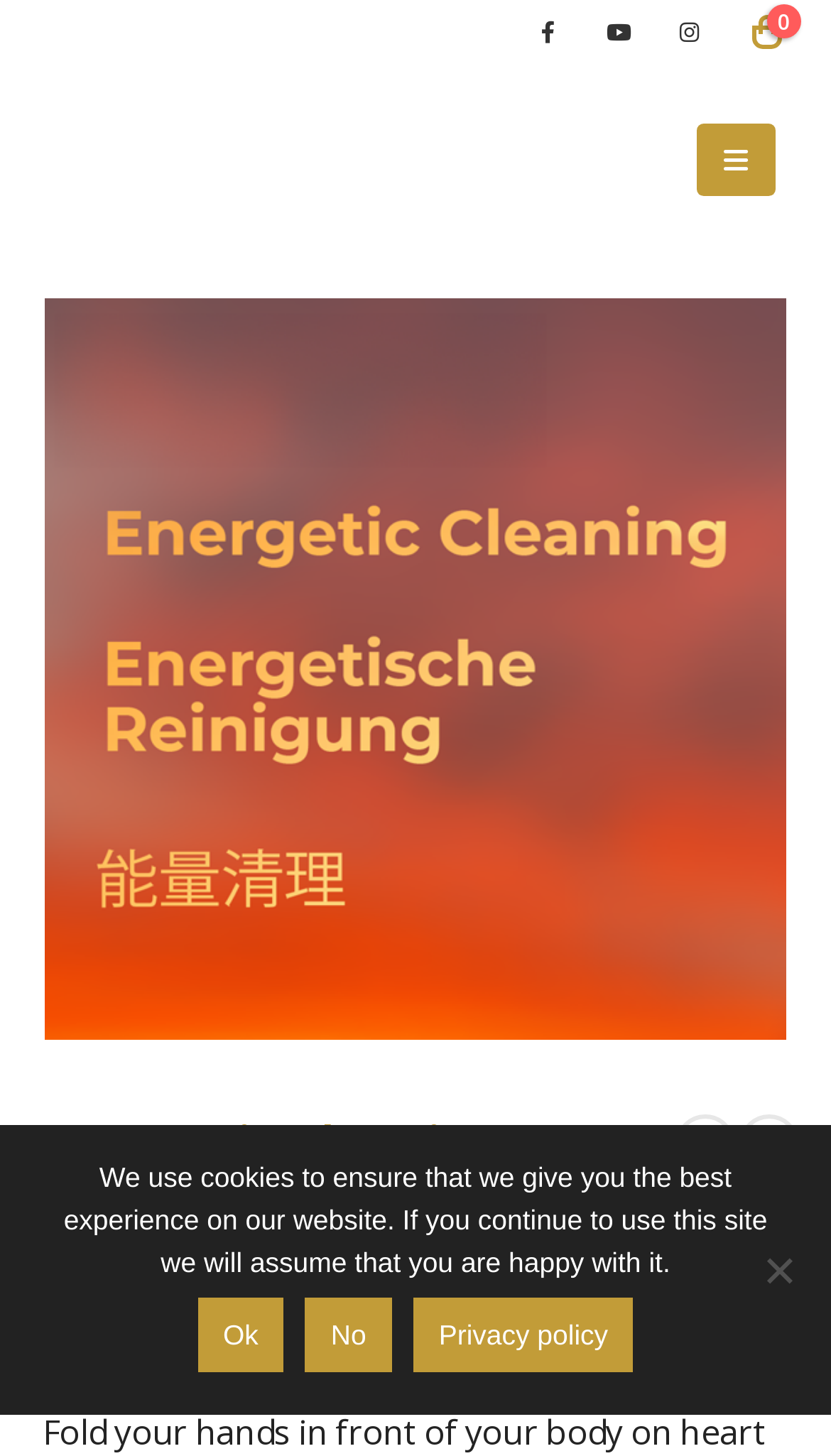Answer the following query with a single word or phrase:
How many social media links are present on the webpage?

3